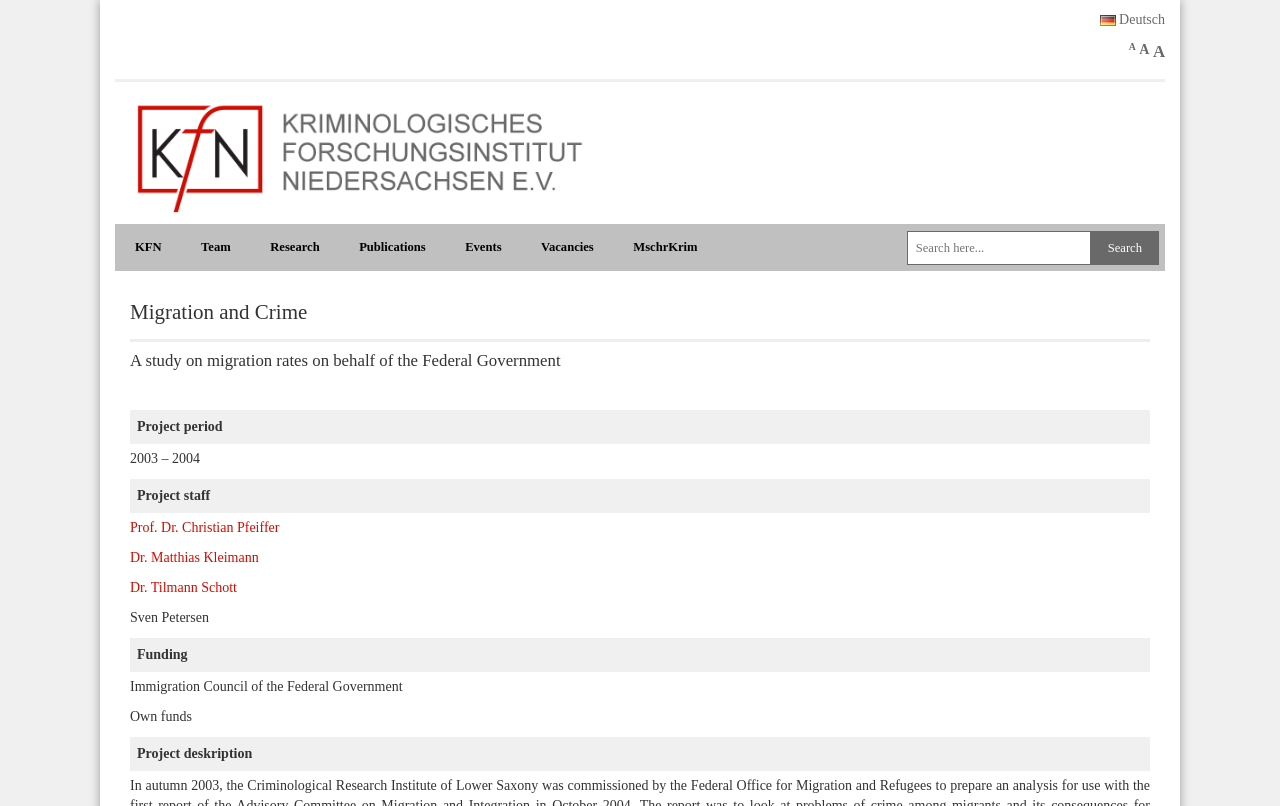Please identify the bounding box coordinates of the clickable area that will fulfill the following instruction: "Go to Team page". The coordinates should be in the format of four float numbers between 0 and 1, i.e., [left, top, right, bottom].

[0.141, 0.278, 0.196, 0.336]